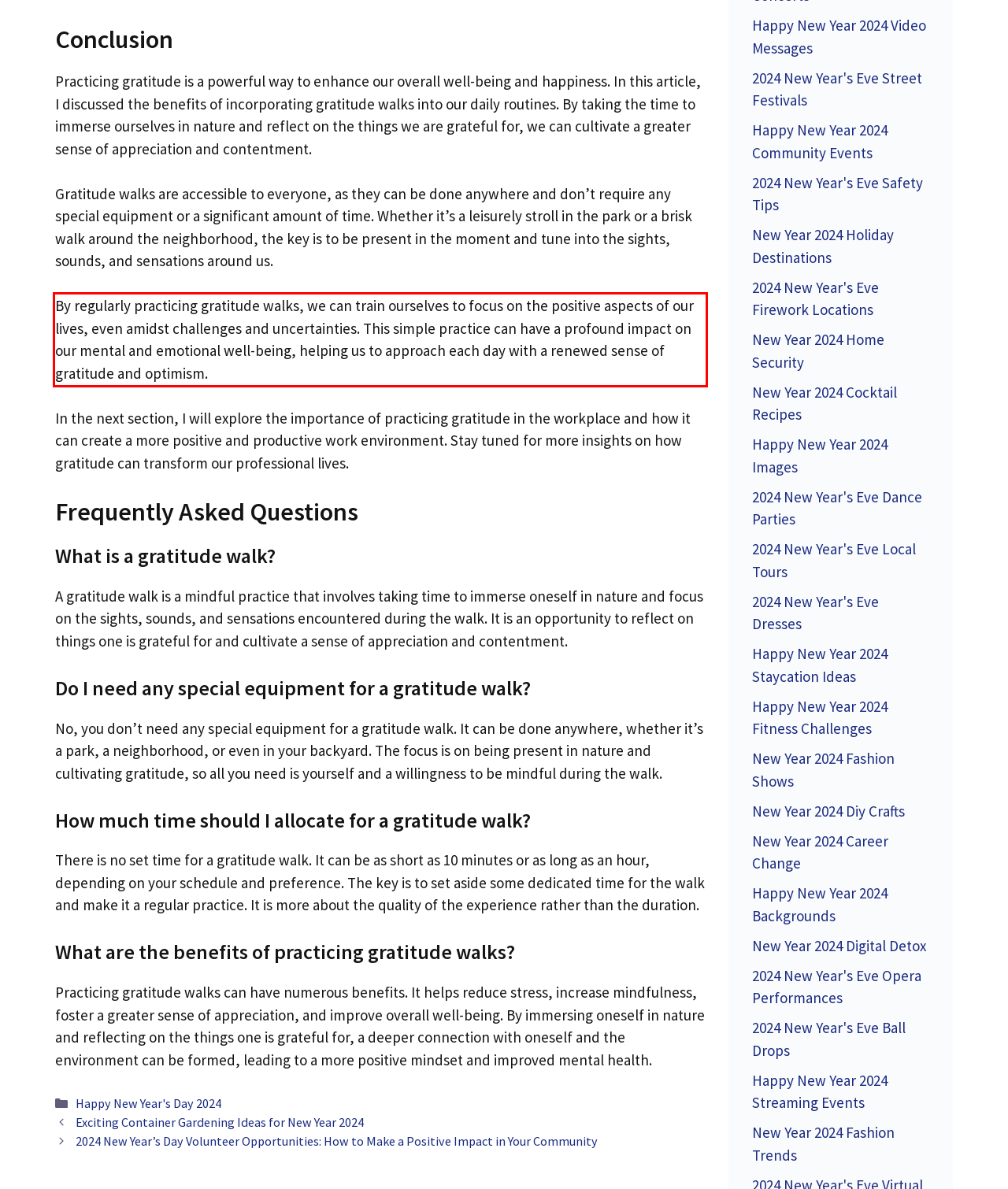Inspect the webpage screenshot that has a red bounding box and use OCR technology to read and display the text inside the red bounding box.

By regularly practicing gratitude walks, we can train ourselves to focus on the positive aspects of our lives, even amidst challenges and uncertainties. This simple practice can have a profound impact on our mental and emotional well-being, helping us to approach each day with a renewed sense of gratitude and optimism.